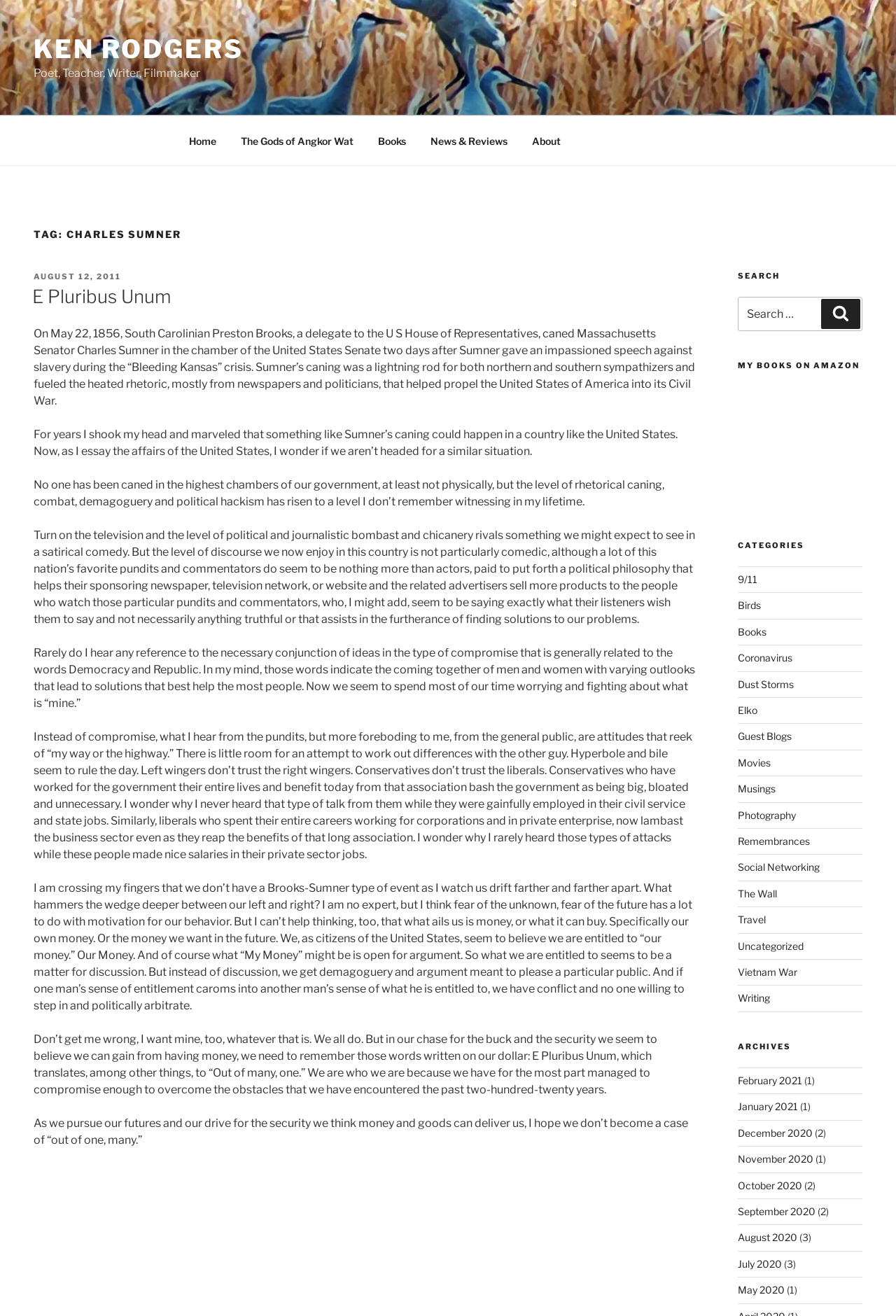Answer this question using a single word or a brief phrase:
What is the title of the article?

E Pluribus Unum